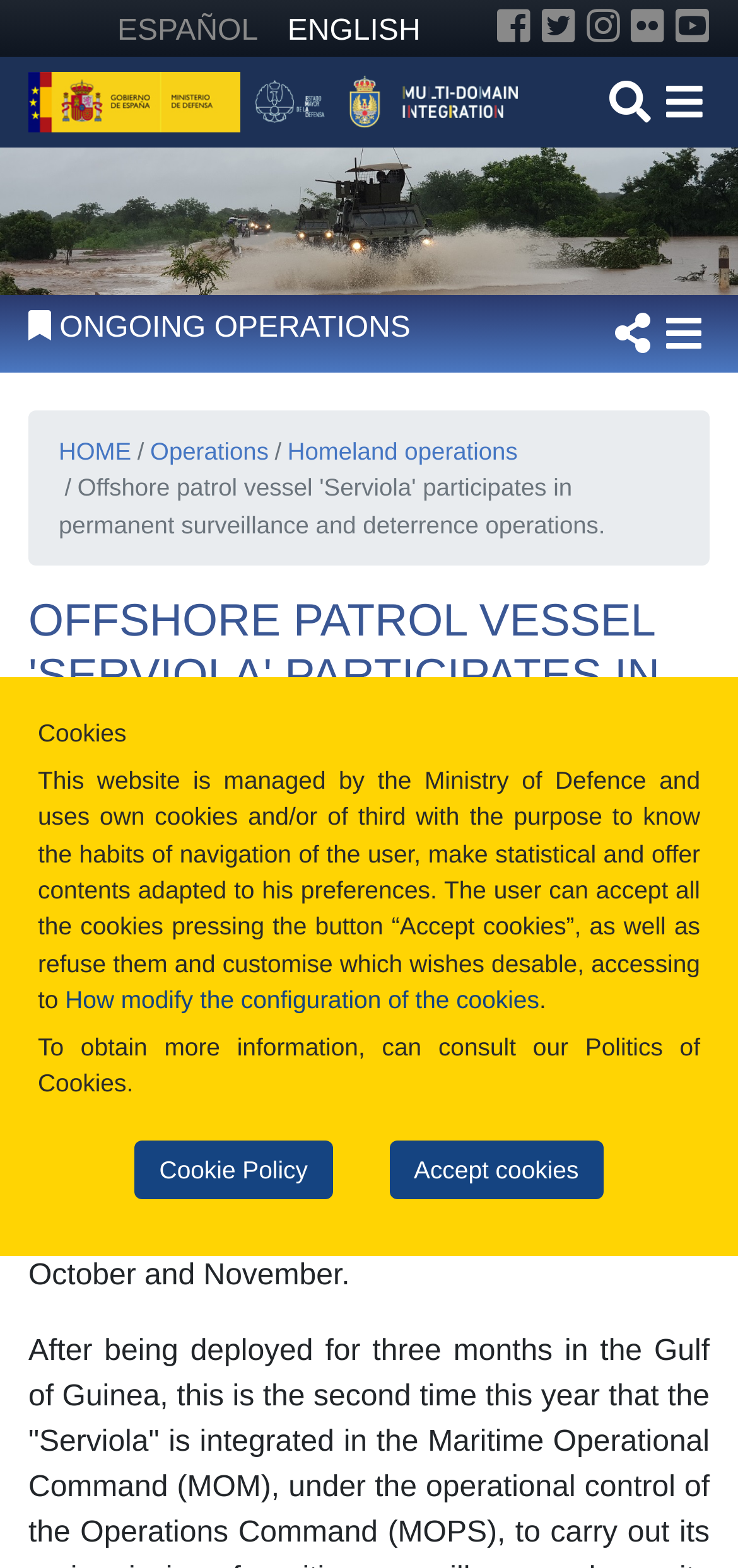Your task is to find and give the main heading text of the webpage.

OFFSHORE PATROL VESSEL 'SERVIOLA' PARTICIPATES IN PERMANENT SURVEILLANCE AND DETERRENCE OPERATIONS.